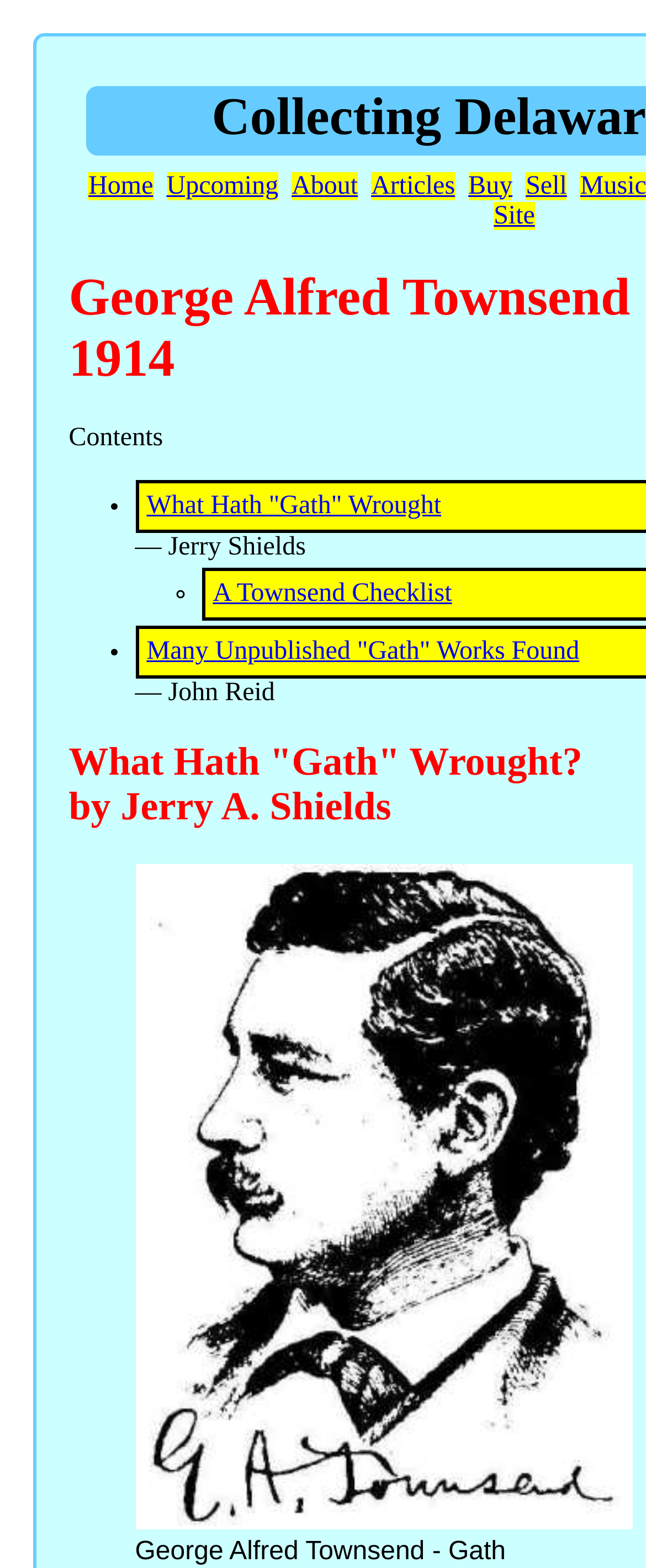Provide a short answer using a single word or phrase for the following question: 
Who is the author mentioned after the first list marker?

Jerry Shields